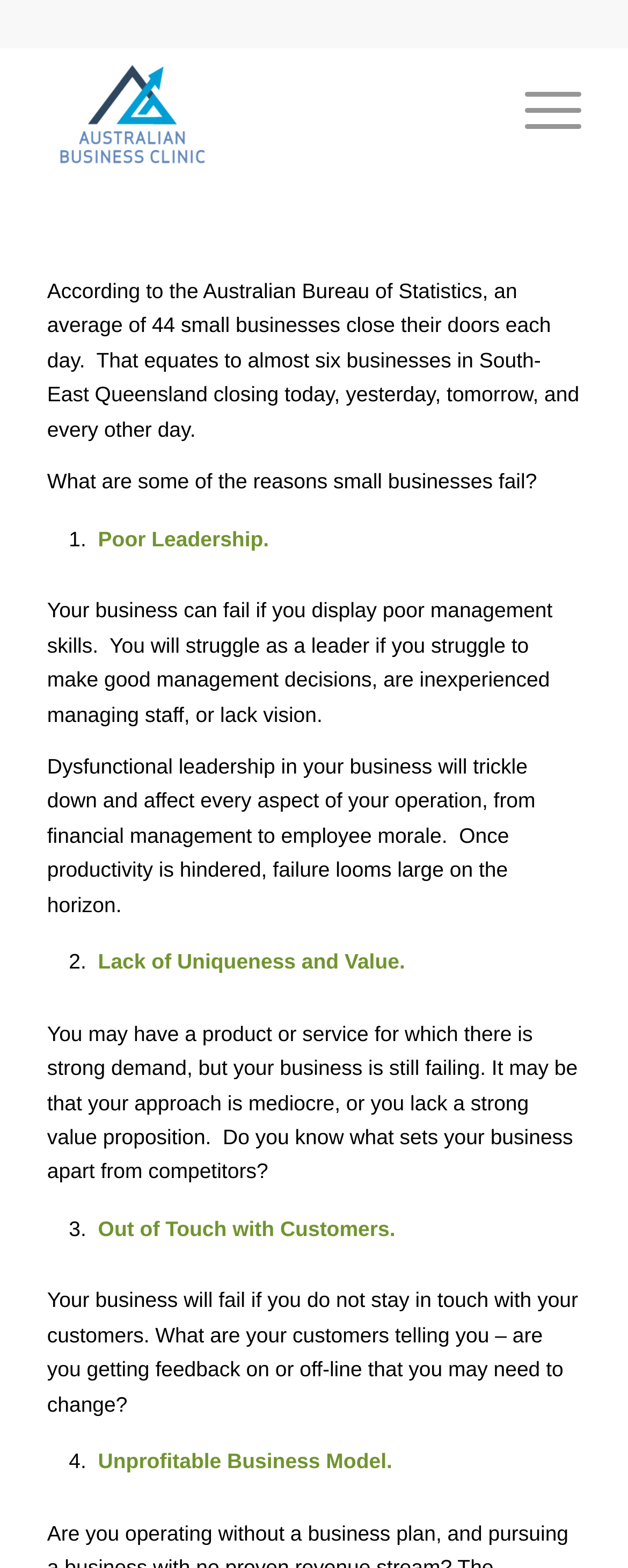Extract the bounding box of the UI element described as: "Menu".

[0.784, 0.03, 0.925, 0.112]